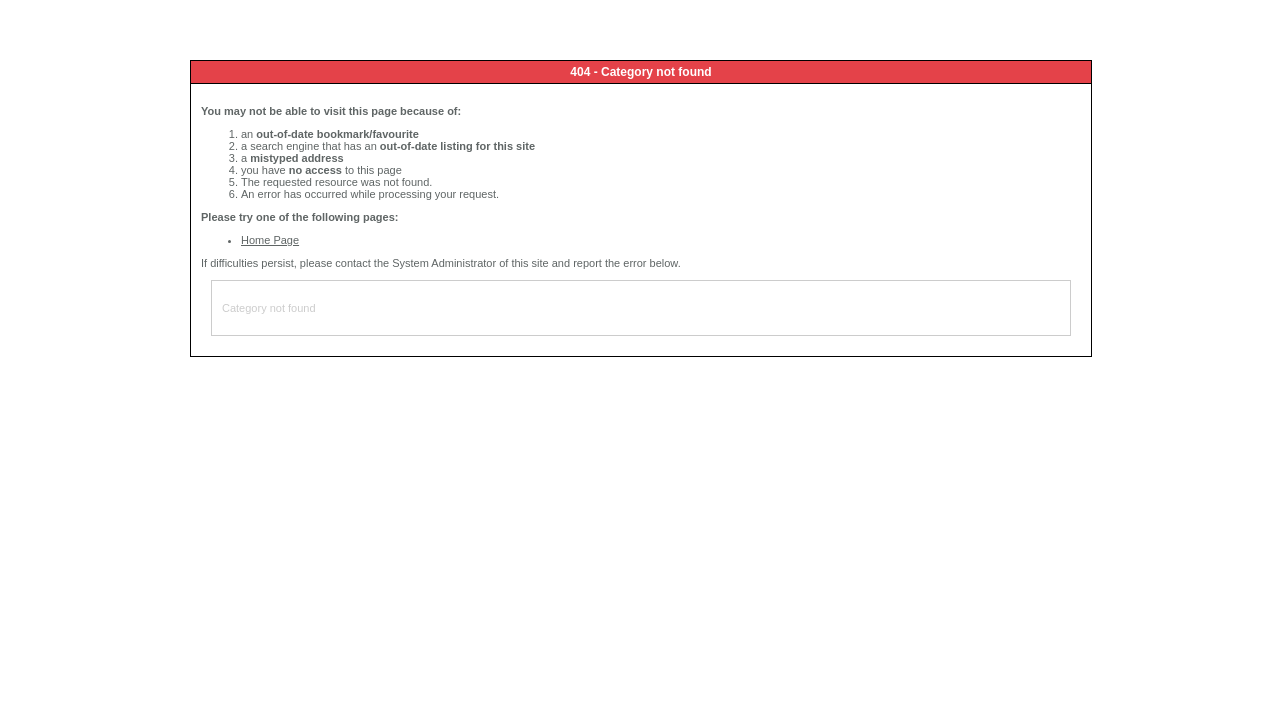Provide a one-word or short-phrase response to the question:
How many options are provided to try instead?

One